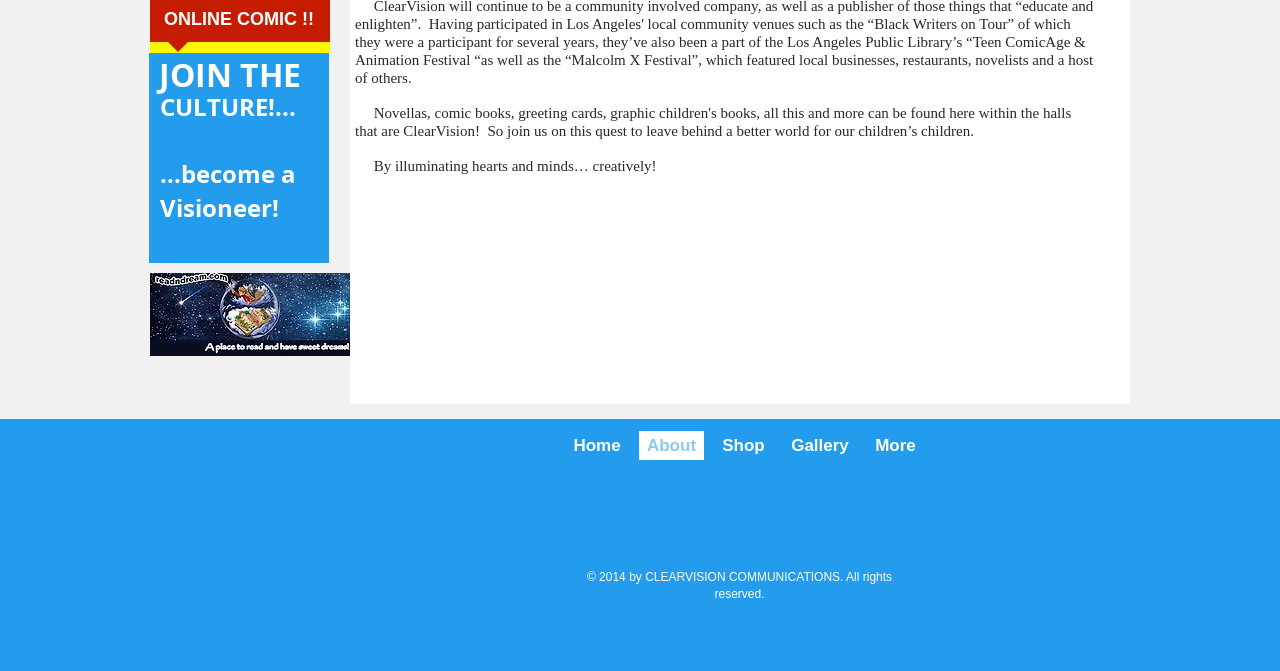Identify the bounding box coordinates for the UI element described as follows: More. Use the format (top-left x, top-left y, bottom-right x, bottom-right y) and ensure all values are floating point numbers between 0 and 1.

[0.677, 0.642, 0.722, 0.685]